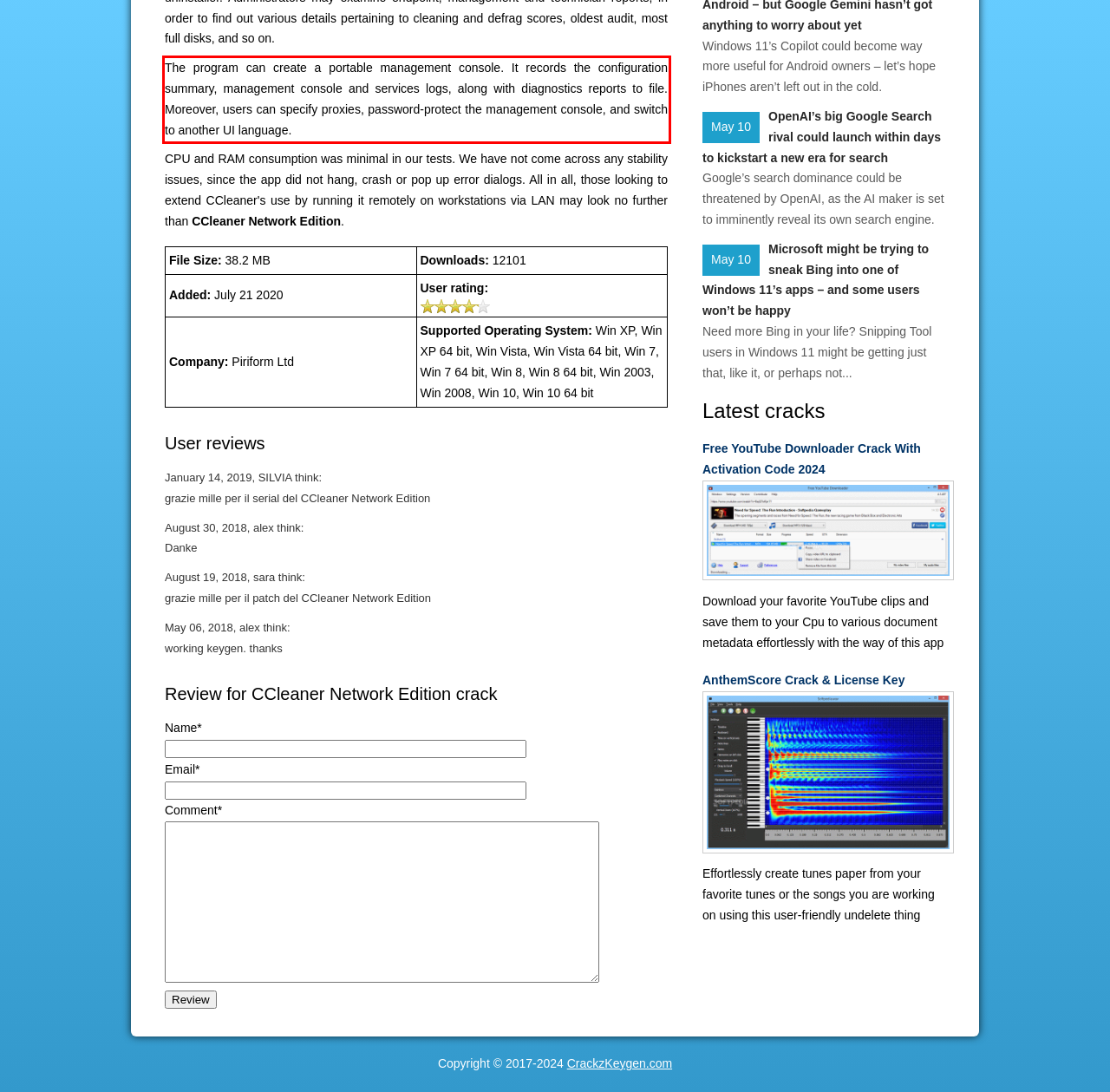You have a screenshot with a red rectangle around a UI element. Recognize and extract the text within this red bounding box using OCR.

The program can create a portable management console. It records the configuration summary, management console and services logs, along with diagnostics reports to file. Moreover, users can specify proxies, password-protect the management console, and switch to another UI language.